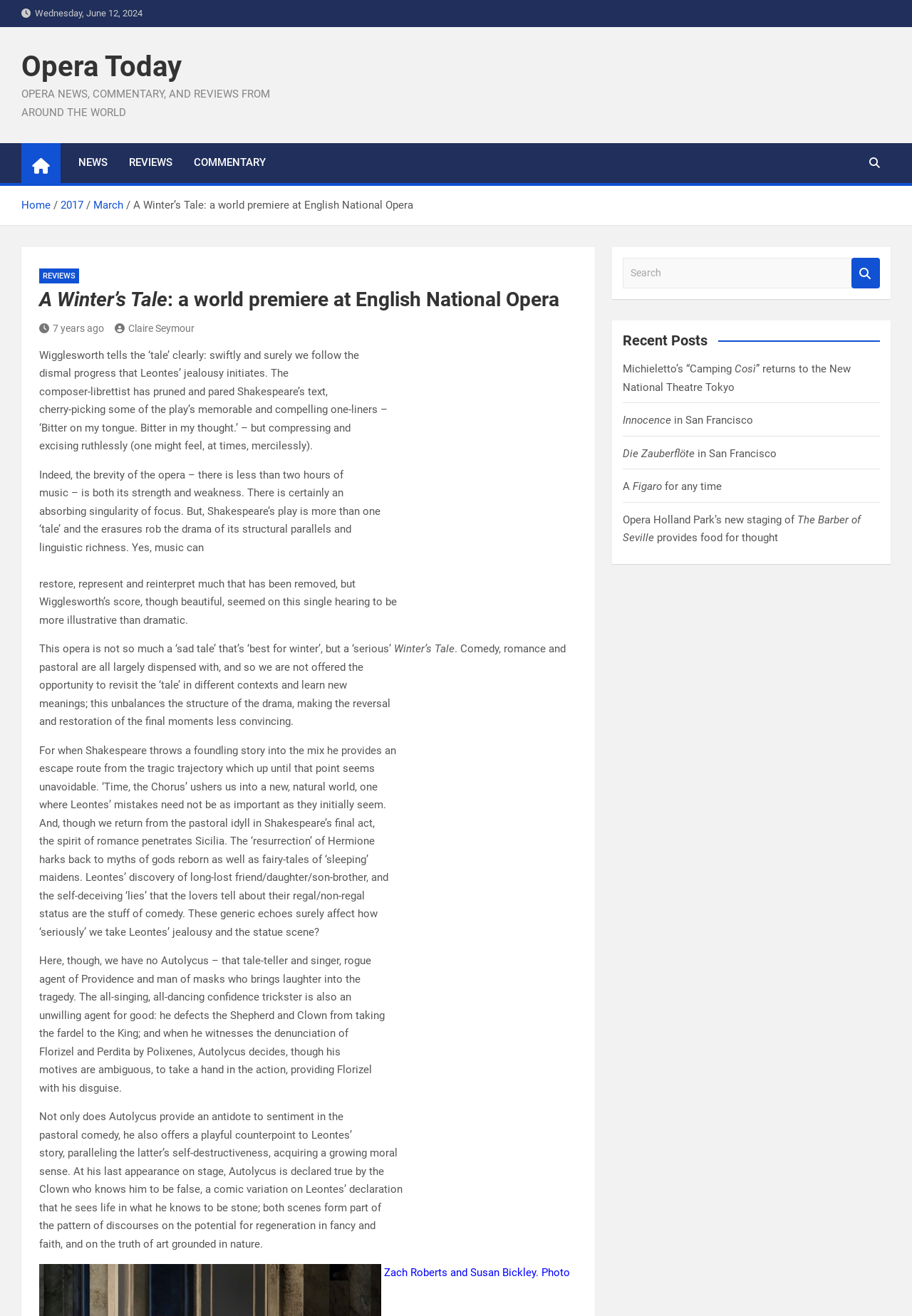Give a one-word or one-phrase response to the question: 
How long is the opera?

Less than two hours